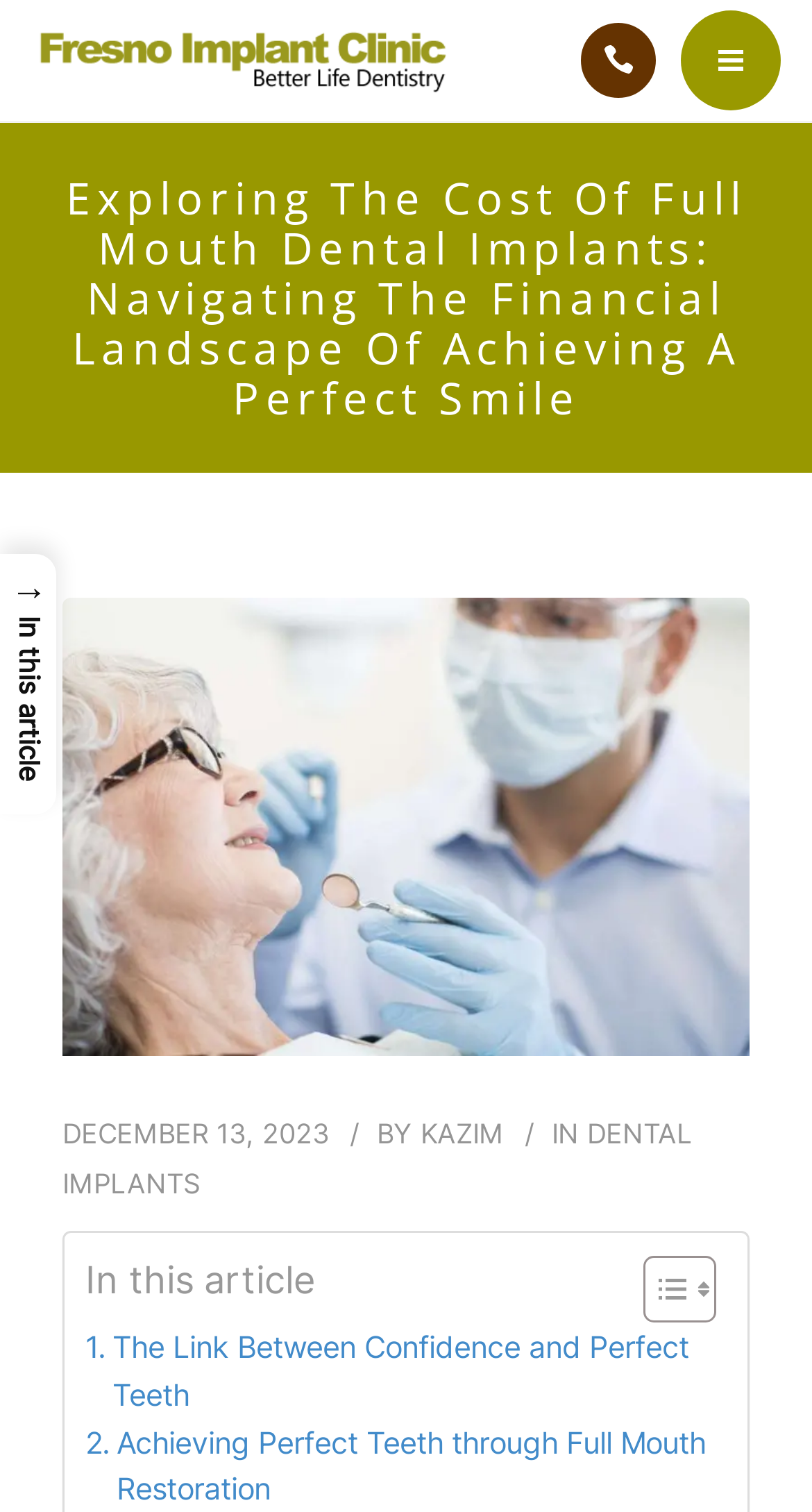Determine the bounding box coordinates for the clickable element to execute this instruction: "Toggle Table of Content". Provide the coordinates as four float numbers between 0 and 1, i.e., [left, top, right, bottom].

[0.754, 0.829, 0.869, 0.876]